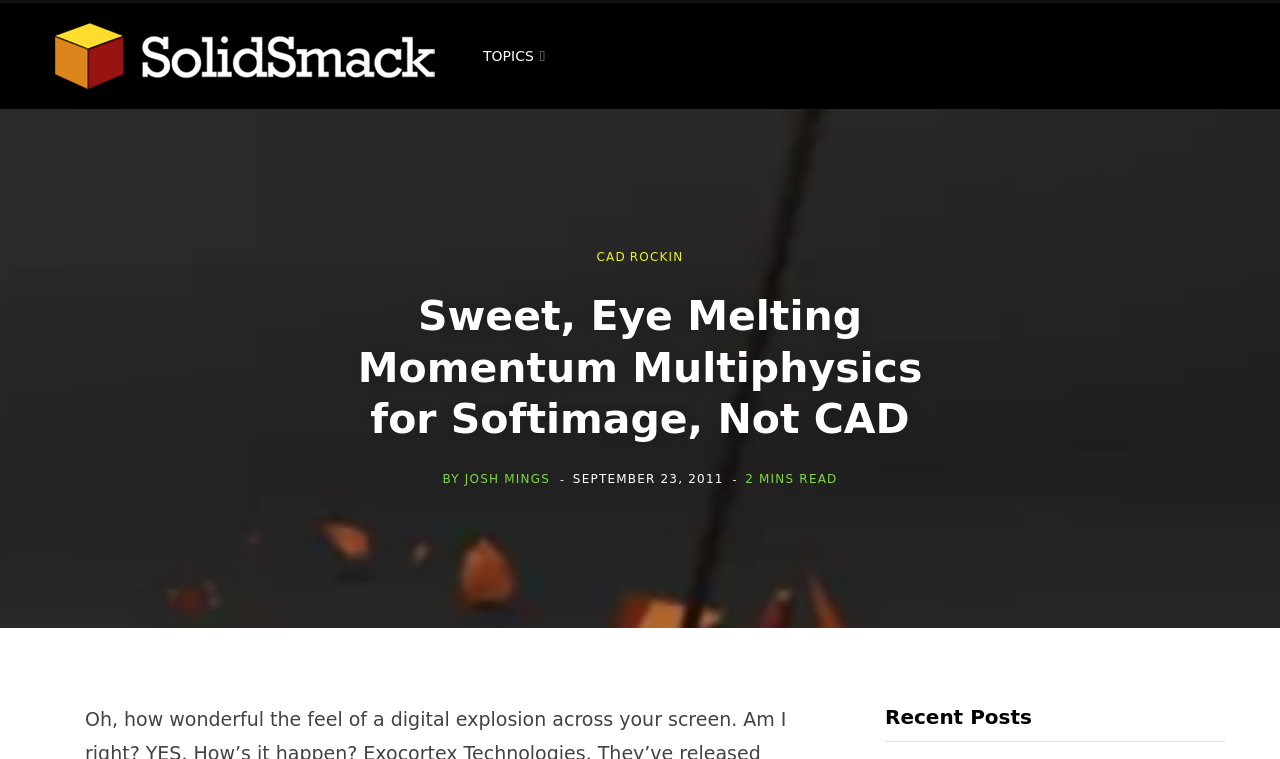Can you look at the image and give a comprehensive answer to the question:
Who is the author of the article?

The author of the article is mentioned below the main heading, where it says 'BY JOSH MINGS'.